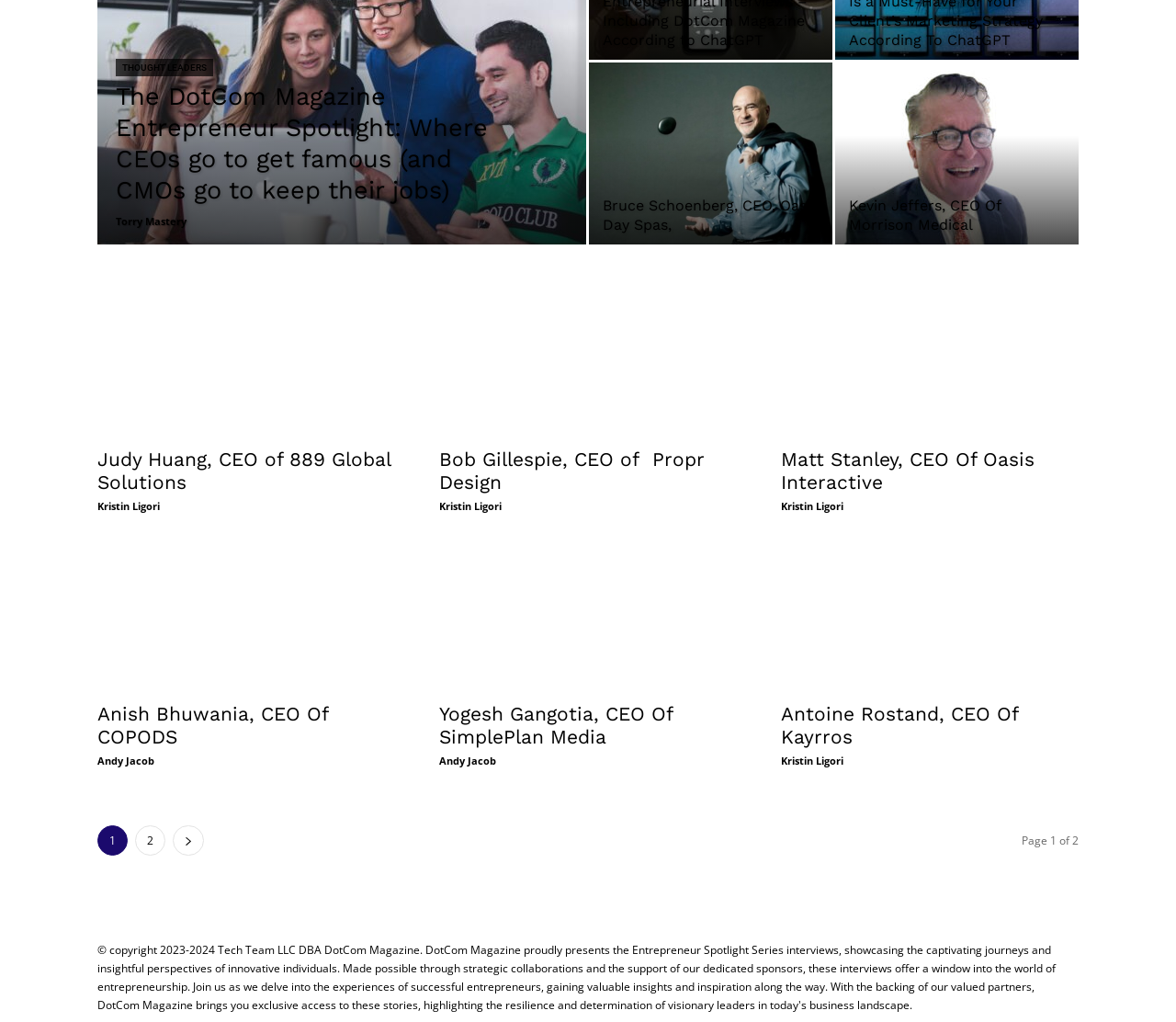How many pages are there in total?
Please answer the question as detailed as possible.

I found the text 'Page 1 of 2' which indicates that there are 2 pages in total.